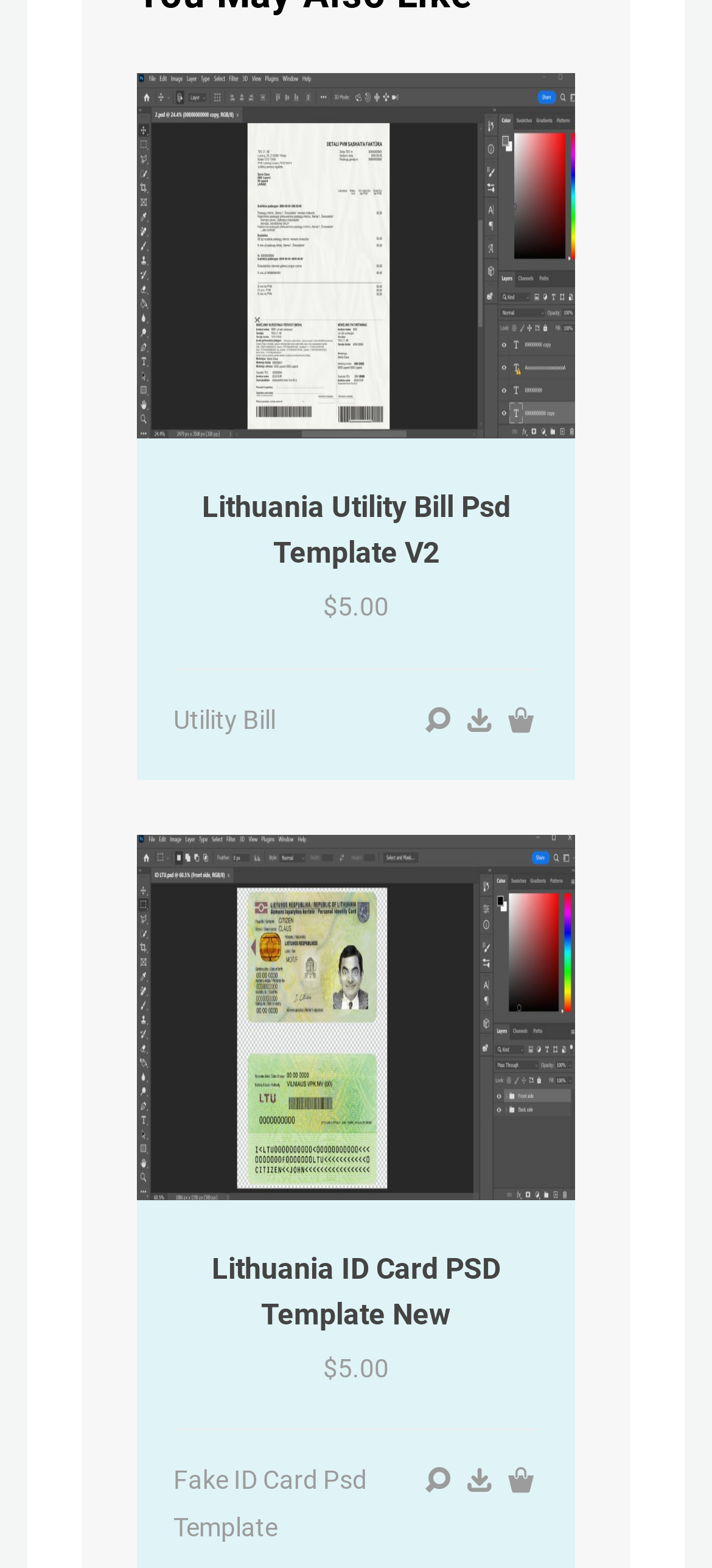Provide the bounding box coordinates for the UI element that is described by this text: "fake ID Card Psd Template". The coordinates should be in the form of four float numbers between 0 and 1: [left, top, right, bottom].

[0.244, 0.935, 0.515, 0.983]